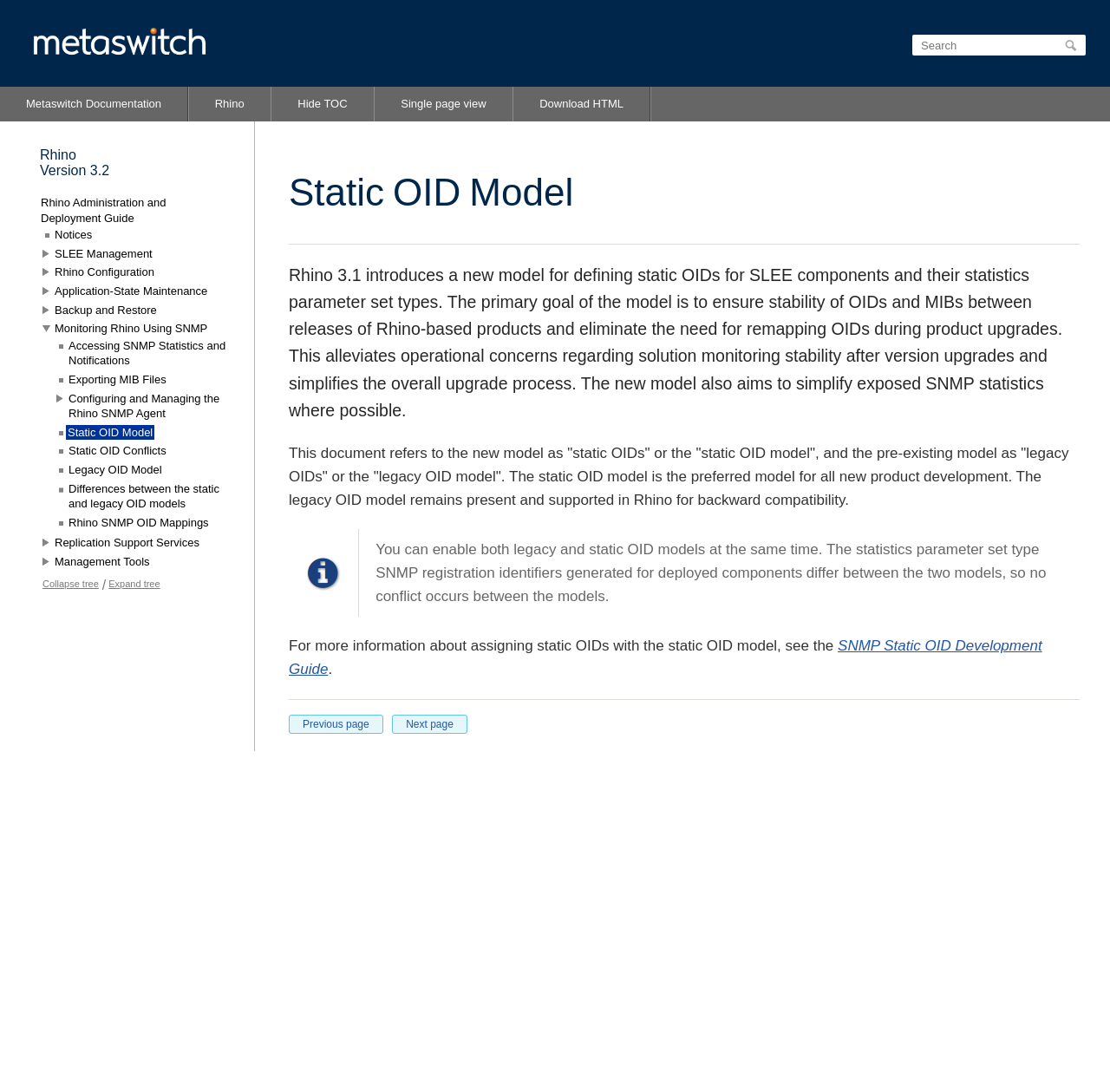Provide the bounding box coordinates of the area you need to click to execute the following instruction: "Collapse the tree".

[0.038, 0.53, 0.089, 0.54]